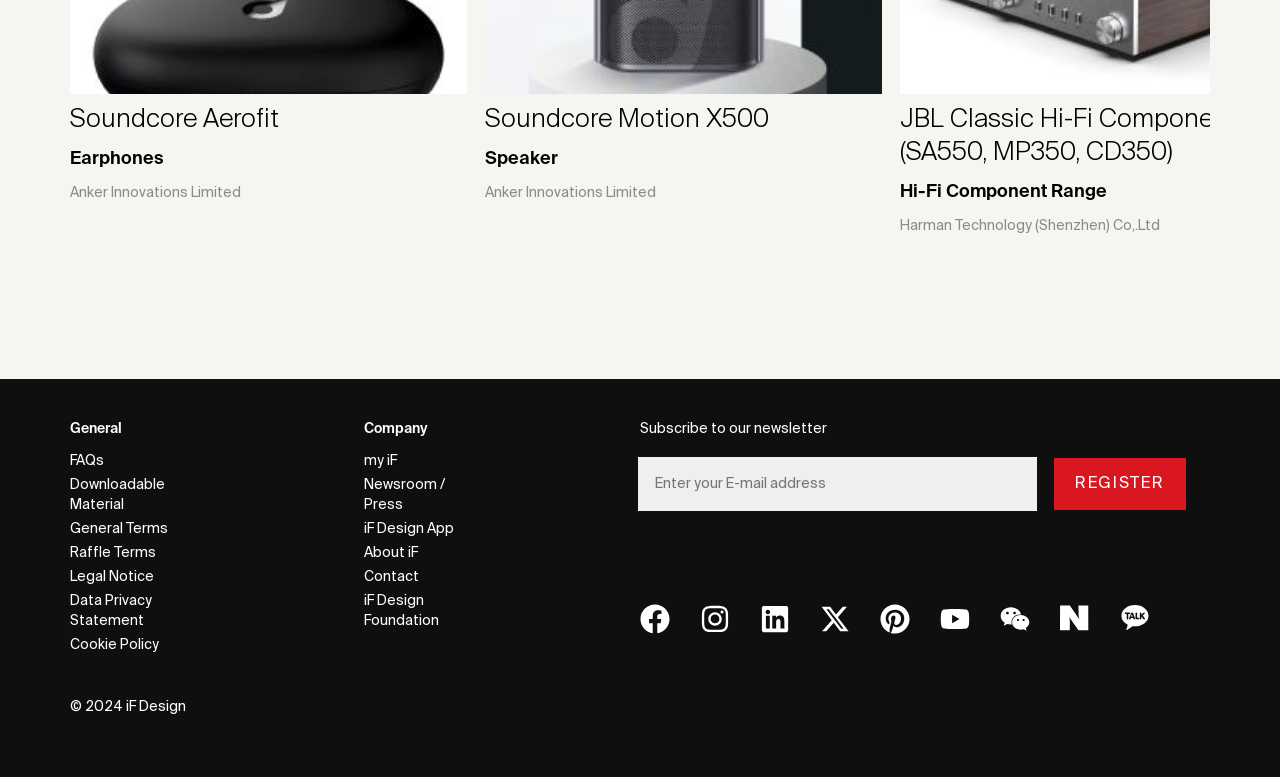Please answer the following question using a single word or phrase: 
How many links are in the 'General' section?

7